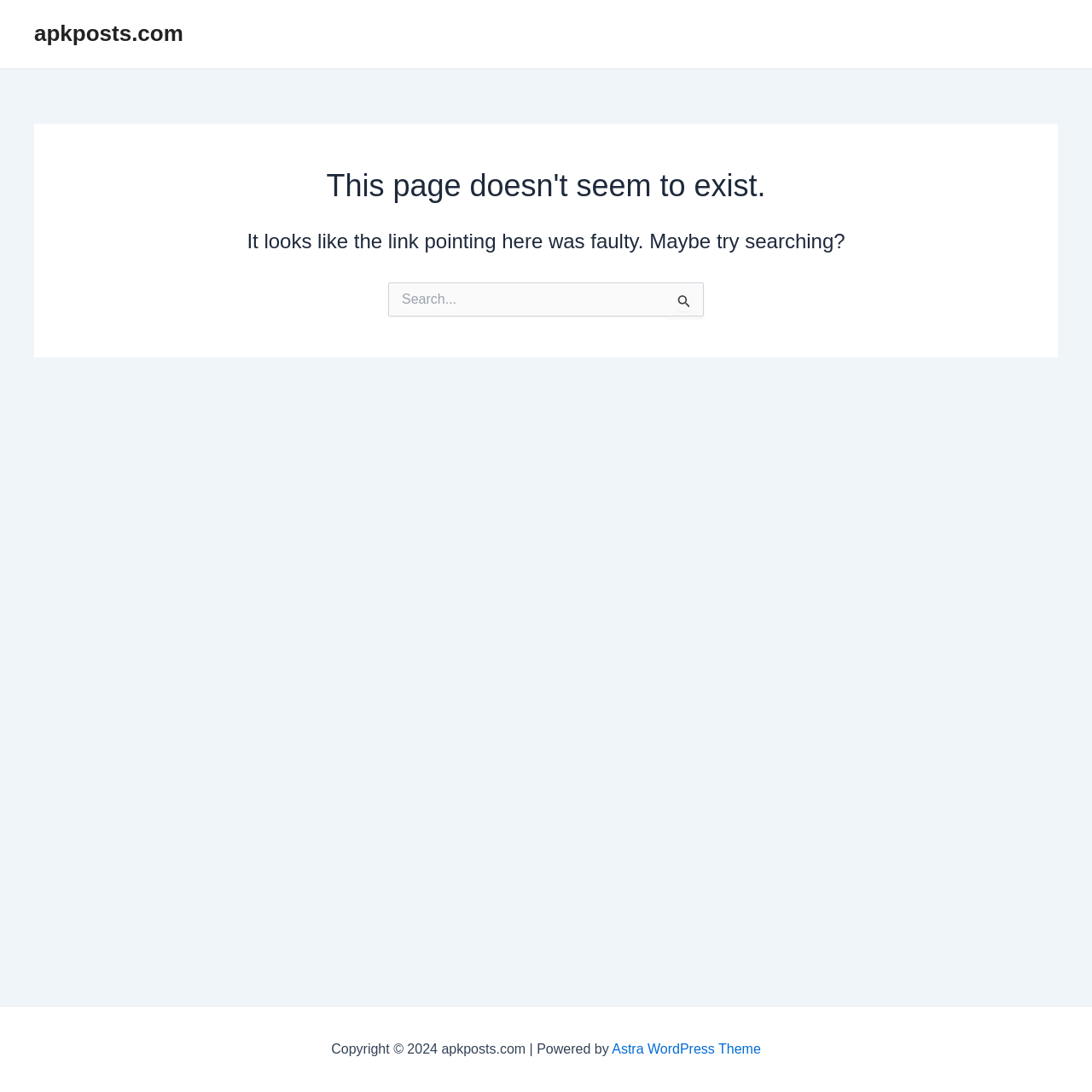Describe all the visual and textual components of the webpage comprehensively.

The webpage is a "Page not found" error page from apkposts.com. At the top left, there is a link to the website's homepage, "apkposts.com". Below it, there is a header section that spans almost the entire width of the page, containing a heading that reads "This page doesn't seem to exist." 

Below the header, there is another heading that says "It looks like the link pointing here was faulty. Maybe try searching?" This heading is followed by a search bar, which is centered on the page. The search bar has a label "Search for:" and a text input field. To the right of the text input field, there are two buttons: "Search Submit" with a small icon, and "Search". 

At the very bottom of the page, there is a footer section that spans the entire width of the page, containing a copyright notice that reads "Copyright © 2024 apkposts.com | Powered by" followed by a link to "Astra WordPress Theme".